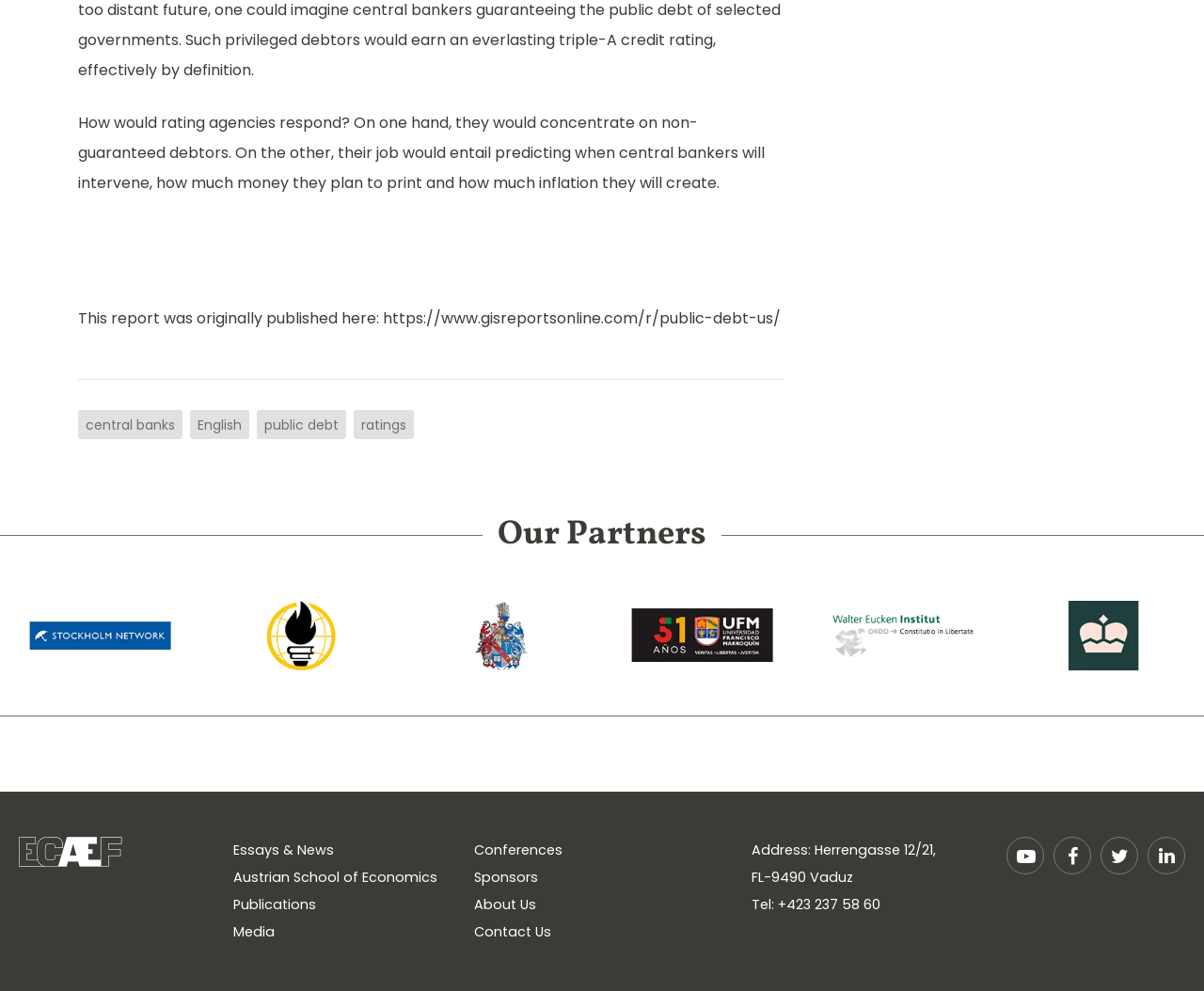Using the description: "Partners & Sponsors", identify the bounding box of the corresponding UI element in the screenshot.

None